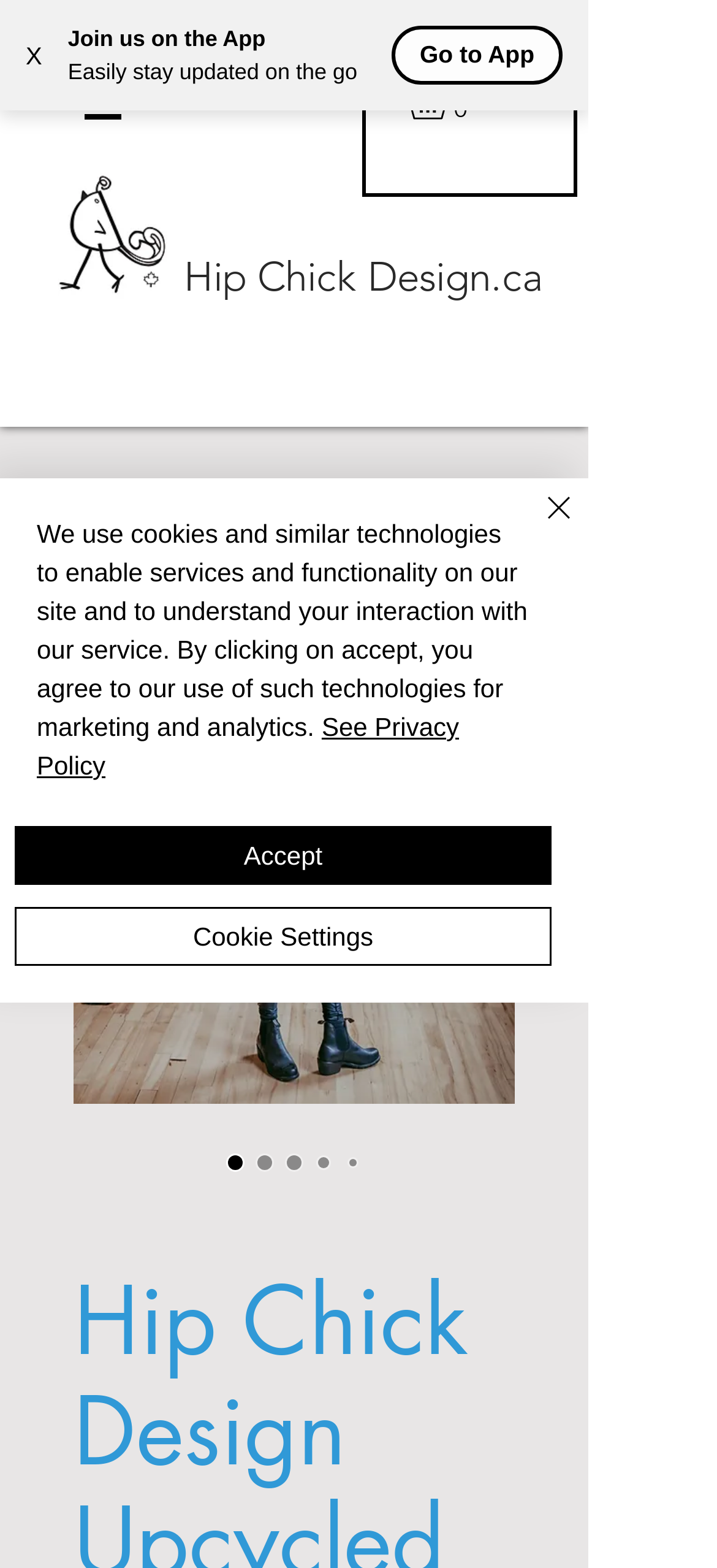What is the text on the link at the top left corner?
Refer to the image and give a detailed response to the question.

I looked at the link element at the top left corner of the webpage and found that it has the text 'Site'.